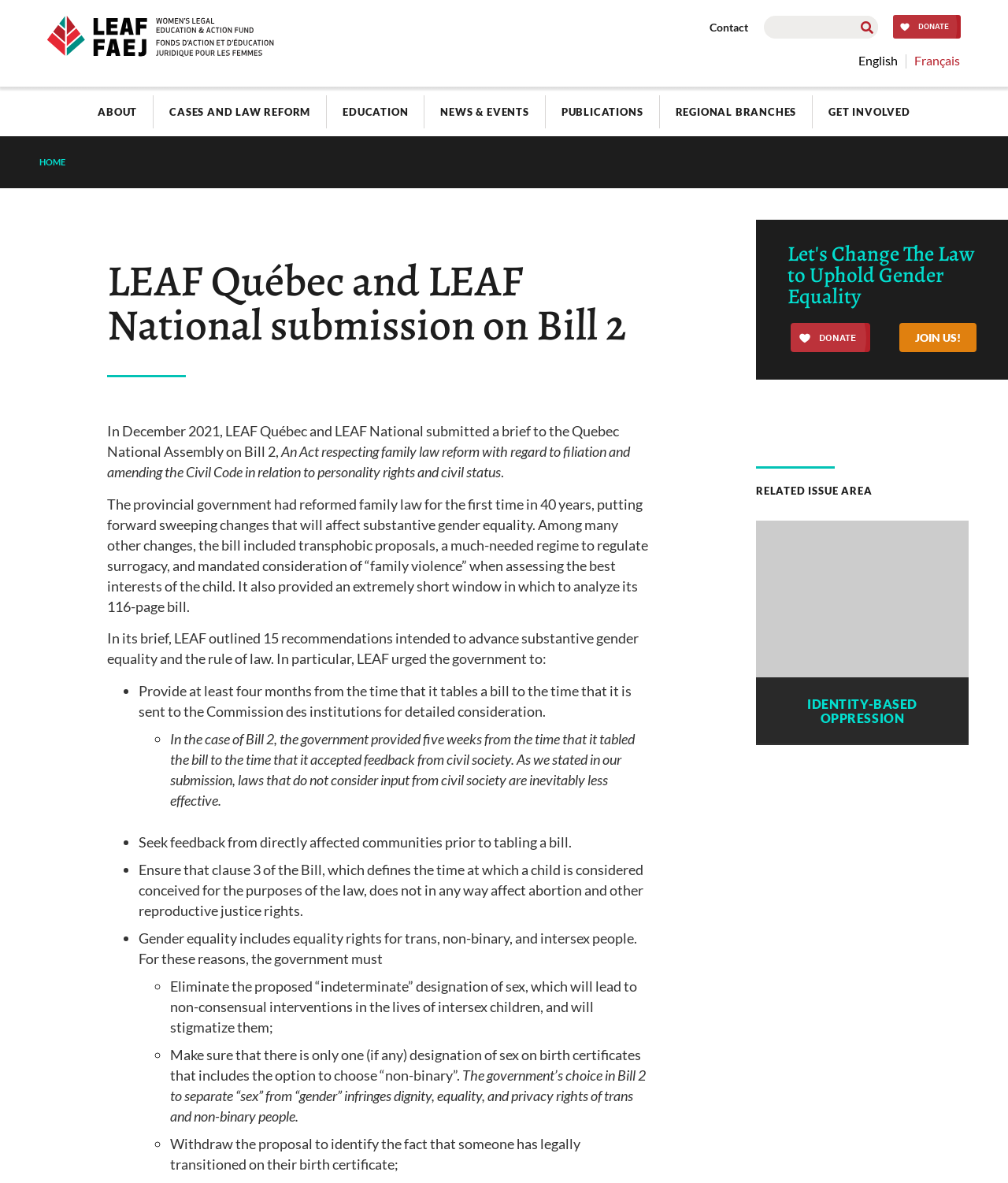Could you specify the bounding box coordinates for the clickable section to complete the following instruction: "Search for something"?

[0.758, 0.013, 0.871, 0.033]